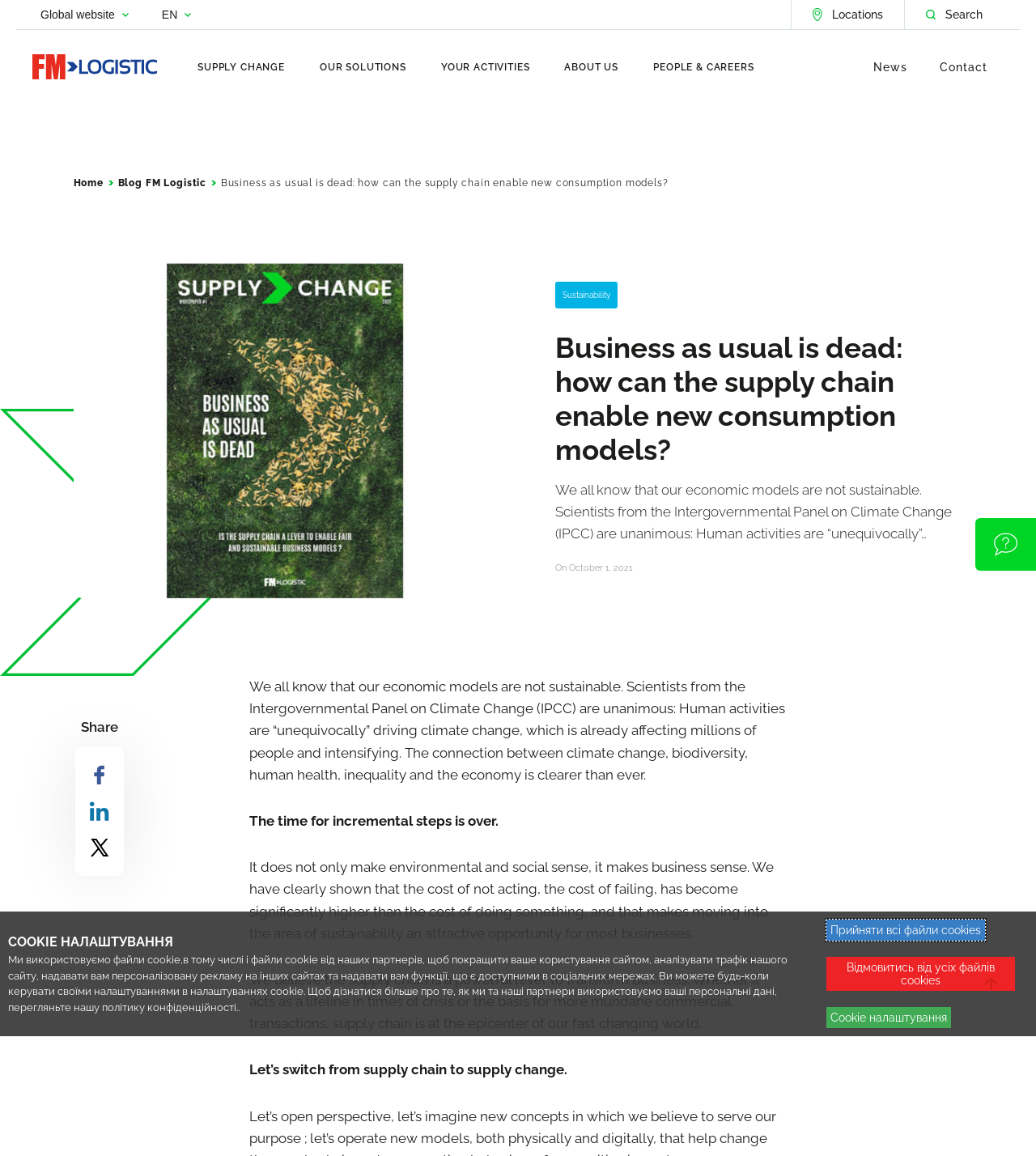Identify the main heading of the webpage and provide its text content.

Business as usual is dead: how can the supply chain enable new consumption models?